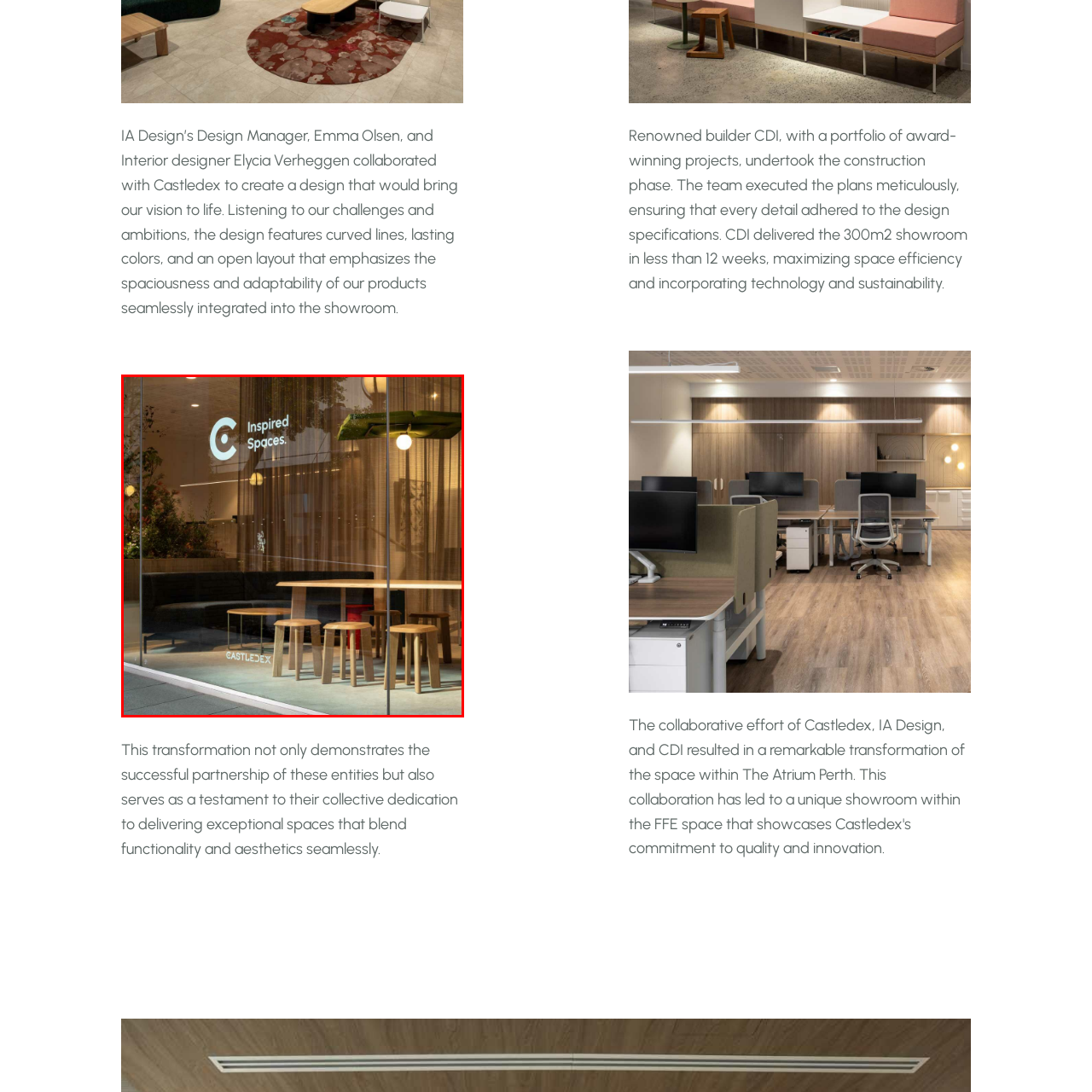Observe the image segment inside the red bounding box and answer concisely with a single word or phrase: What is illuminated on the glass facade?

The logo of 'Inspired Spaces'